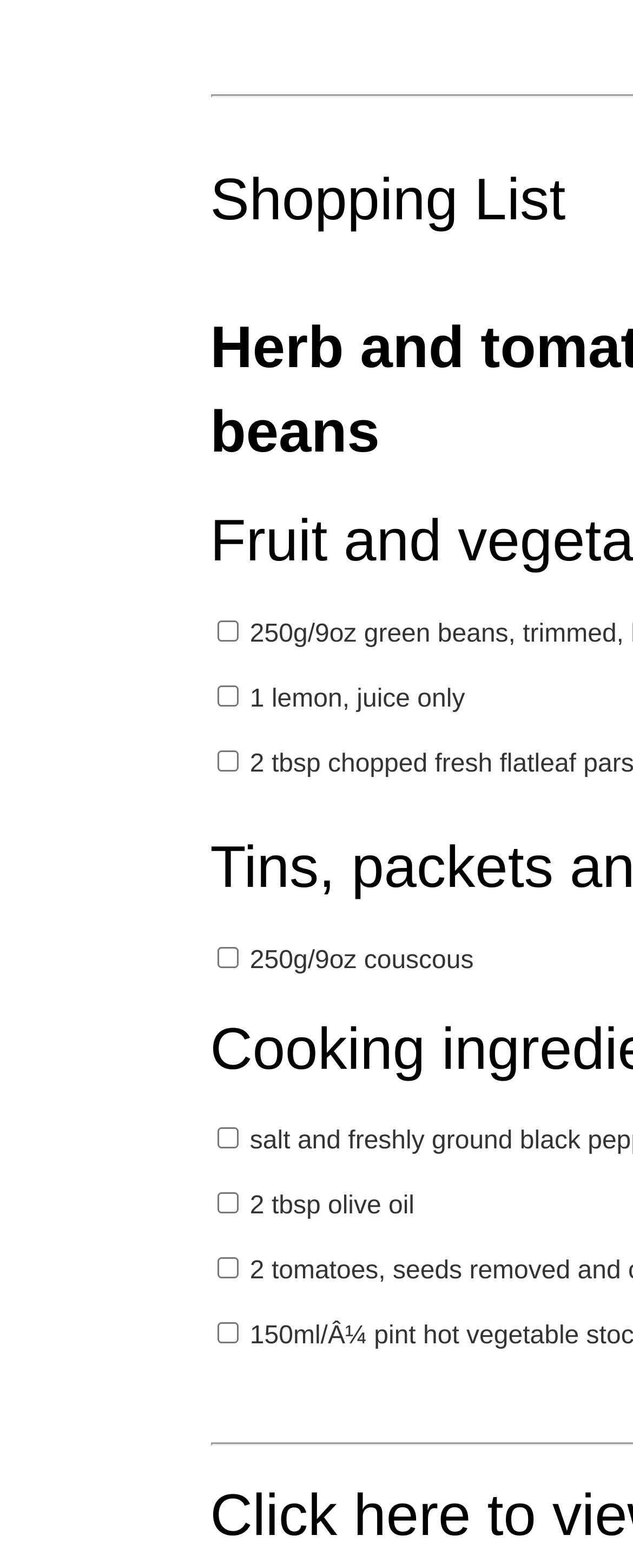What is the purpose of the checkboxes?
Please respond to the question with a detailed and informative answer.

The checkboxes on the webpage are used to select the ingredients required for a recipe, allowing the user to choose which ingredients to include or exclude.